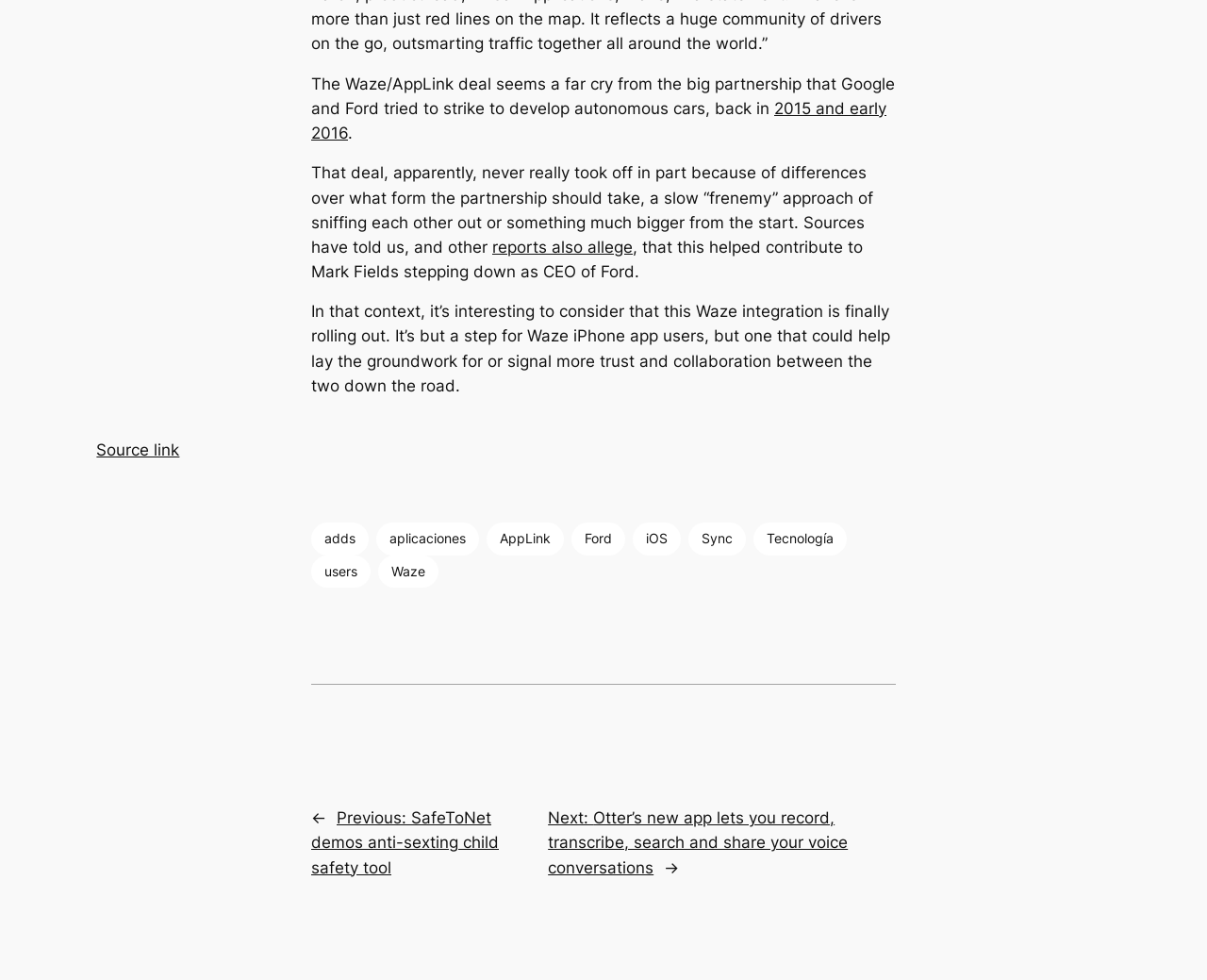Locate the bounding box coordinates of the clickable area needed to fulfill the instruction: "Read more about 'AppLink'".

[0.403, 0.534, 0.467, 0.567]